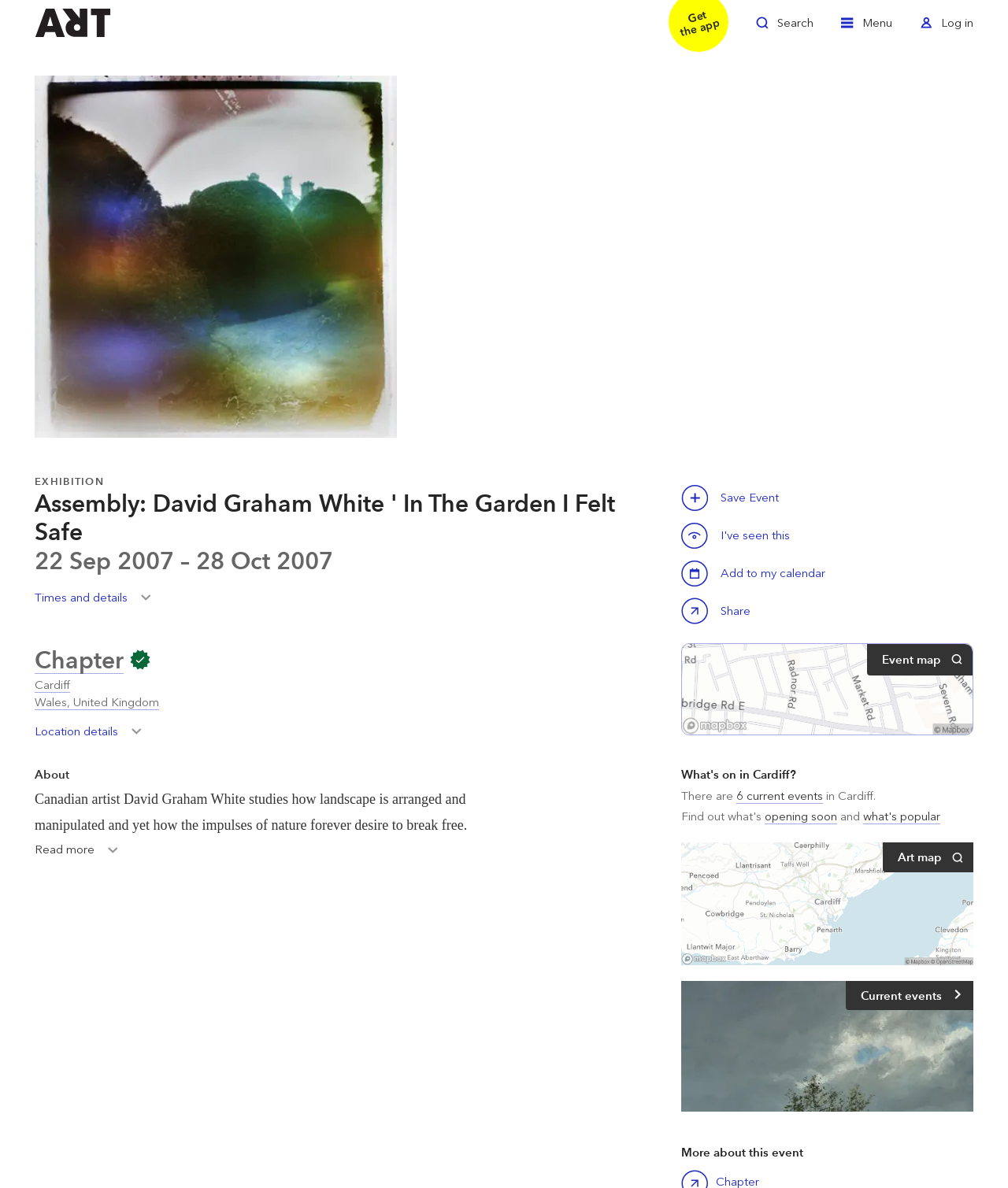How many current events are there in Cardiff?
Based on the image, give a concise answer in the form of a single word or short phrase.

6